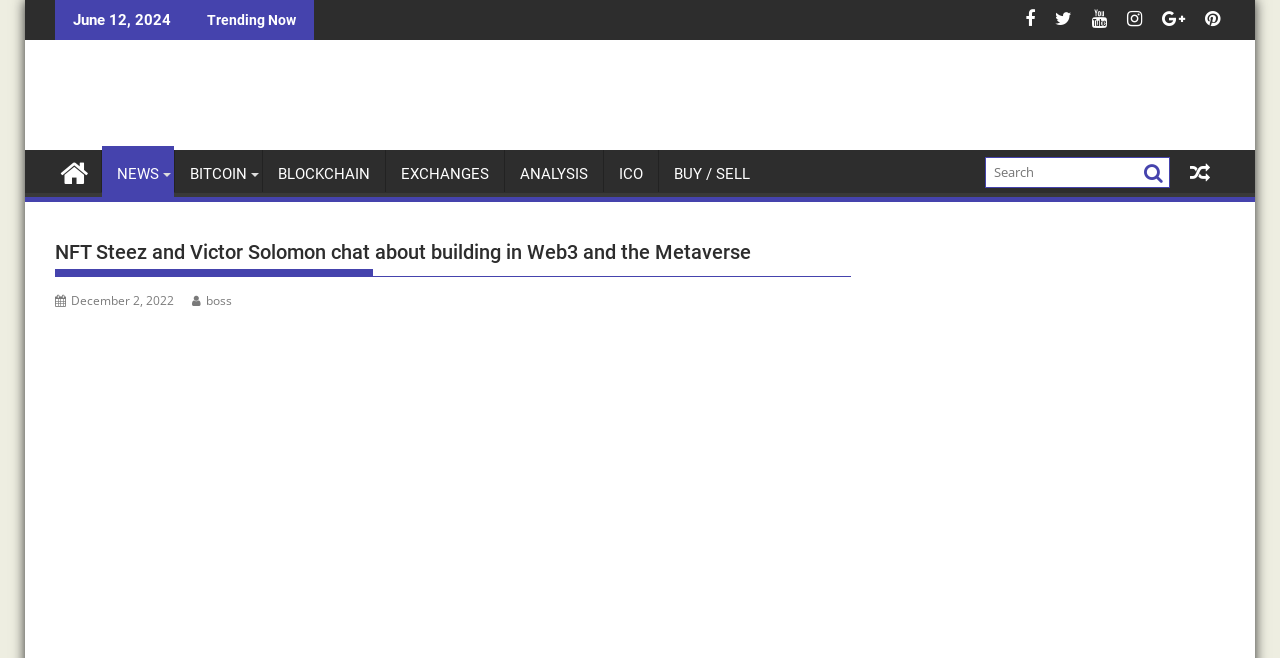Find and indicate the bounding box coordinates of the region you should select to follow the given instruction: "View the Fast Crypto Trade website".

[0.043, 0.084, 0.27, 0.214]